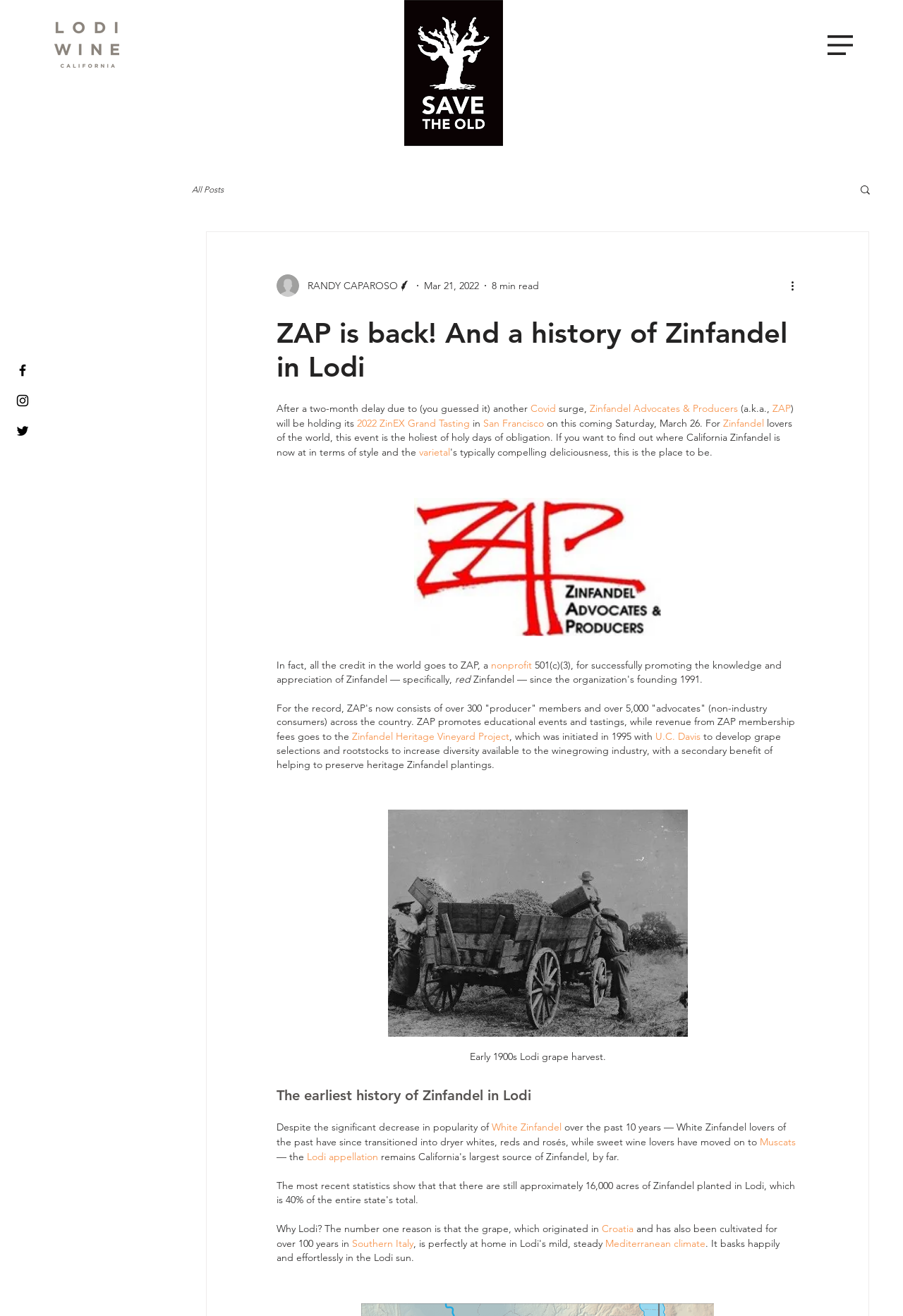What is the event mentioned in the article?
Give a one-word or short phrase answer based on the image.

2022 ZinEX Grand Tasting